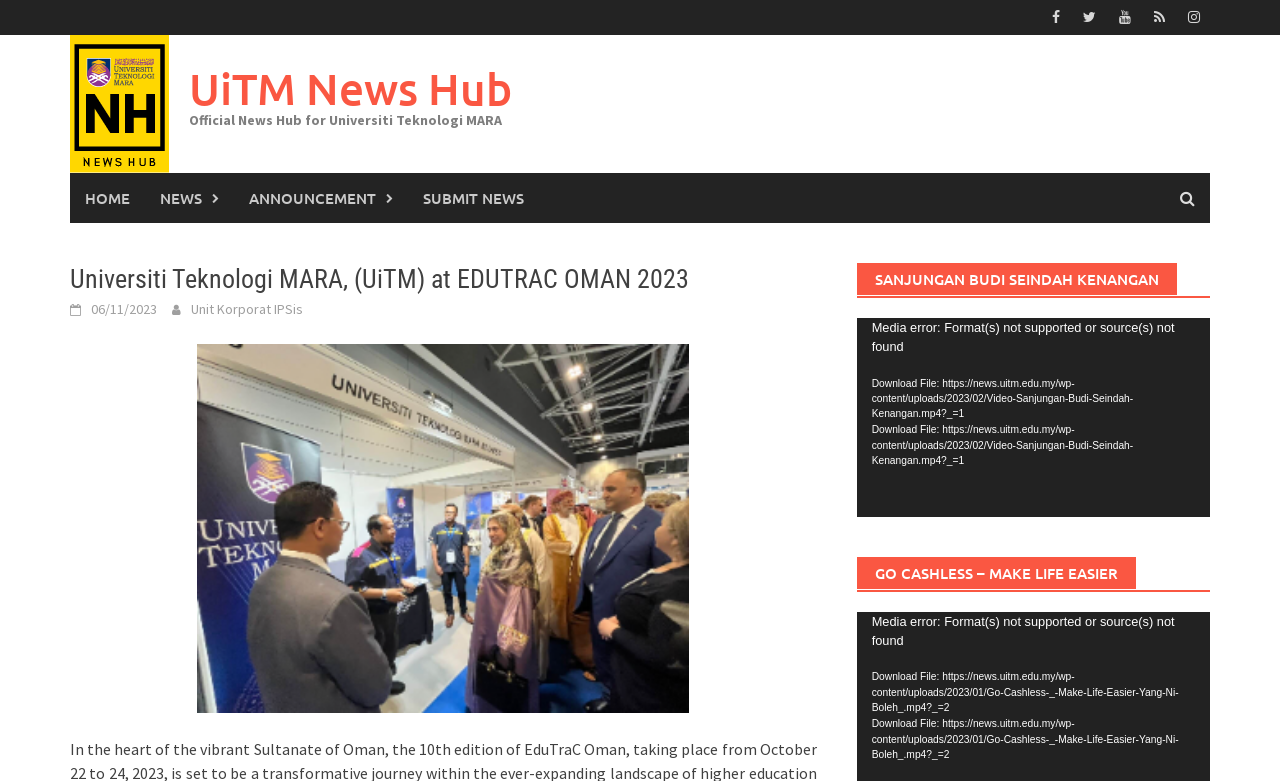Determine the bounding box coordinates of the target area to click to execute the following instruction: "Click the SUBMIT NEWS link."

[0.319, 0.222, 0.421, 0.286]